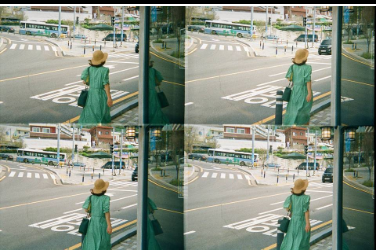Identify and describe all the elements present in the image.

This image showcases a charming exploration of everyday life through a vintage-inspired lens. Captured with the Lomography ActionSampler camera, it features a woman dressed in a flowing green dress and a straw hat, standing at a street corner, seemingly contemplating her next move. The photograph is presented in a unique four-image layout, revealing multiple frames in one composition, which adds a nostalgic quality reminiscent of classic film photography.

In the background, the urban scenery is alive with detail—a glimpse of a bus and pedestrians navigating the bustling streets. This evocative scene encapsulates a moment of tranquility amidst the urban hustle, highlighting the effortless blend of fashion and the candid nature of street photography. Perfect for celebrating leisure and spontaneity, this image vividly reflects the artistic spirit of Lomography.